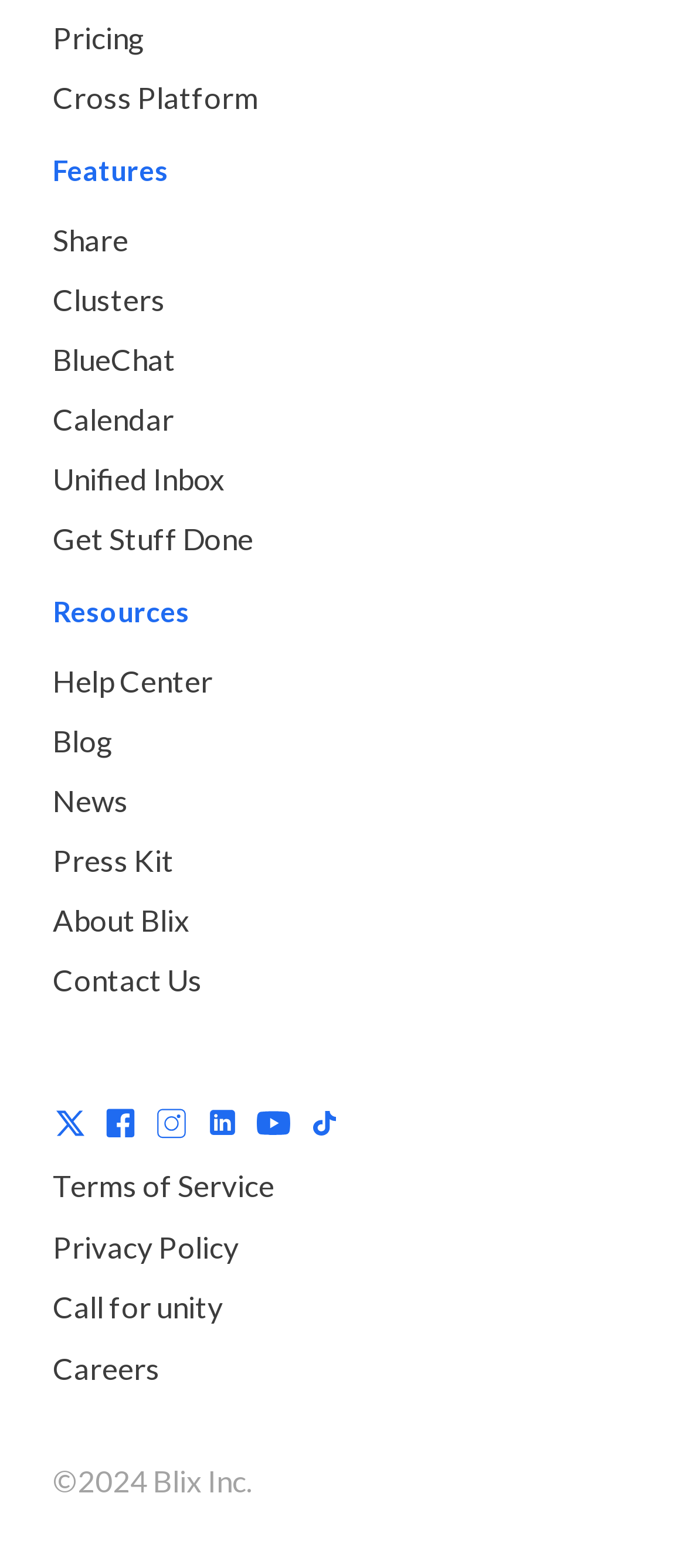Please identify the bounding box coordinates of the area that needs to be clicked to follow this instruction: "Learn about cross-platform features".

[0.077, 0.051, 0.377, 0.075]